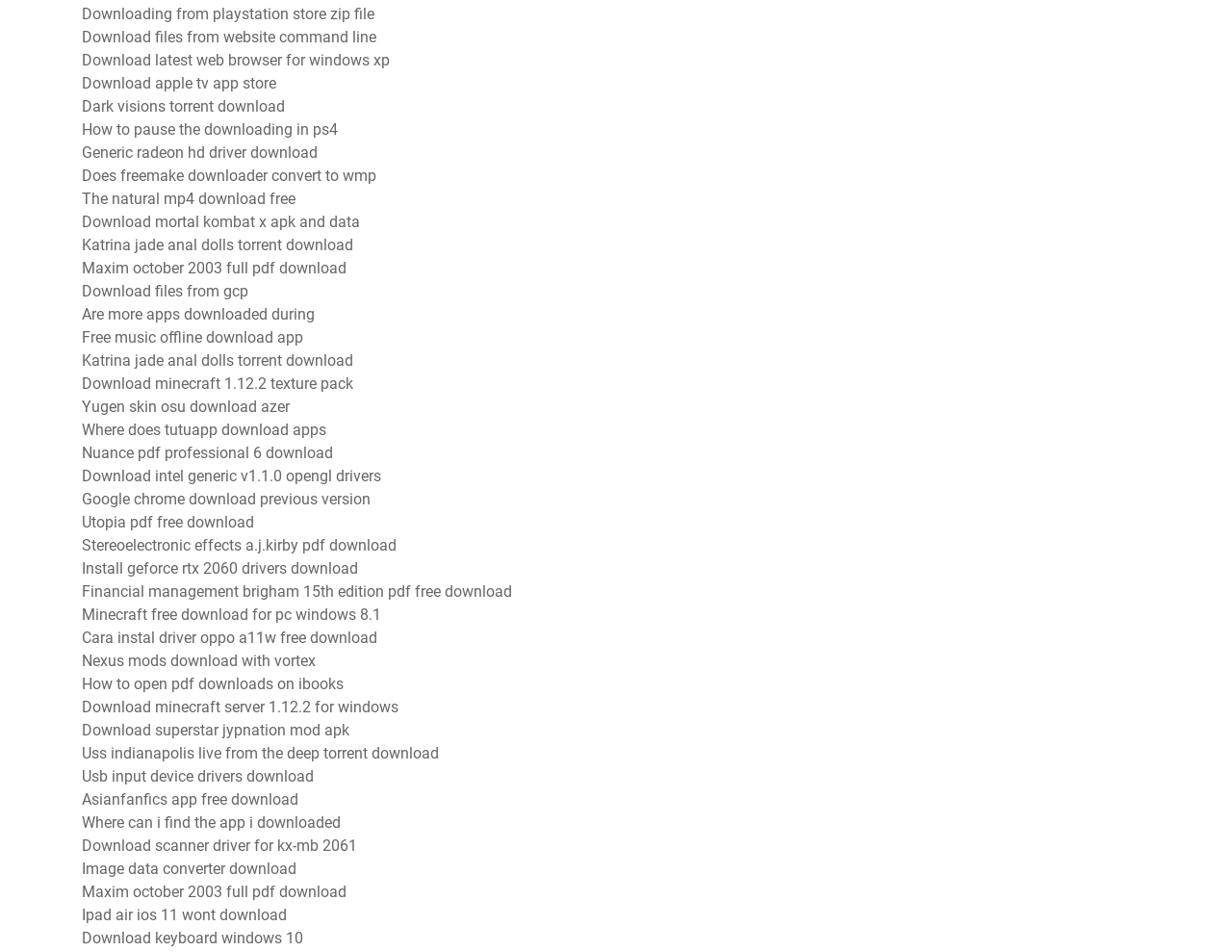How many download links are available on this webpage?
Make sure to answer the question with a detailed and comprehensive explanation.

By counting the number of links provided on the webpage, I can see that there are 54 download links available, each leading to a different file or application.